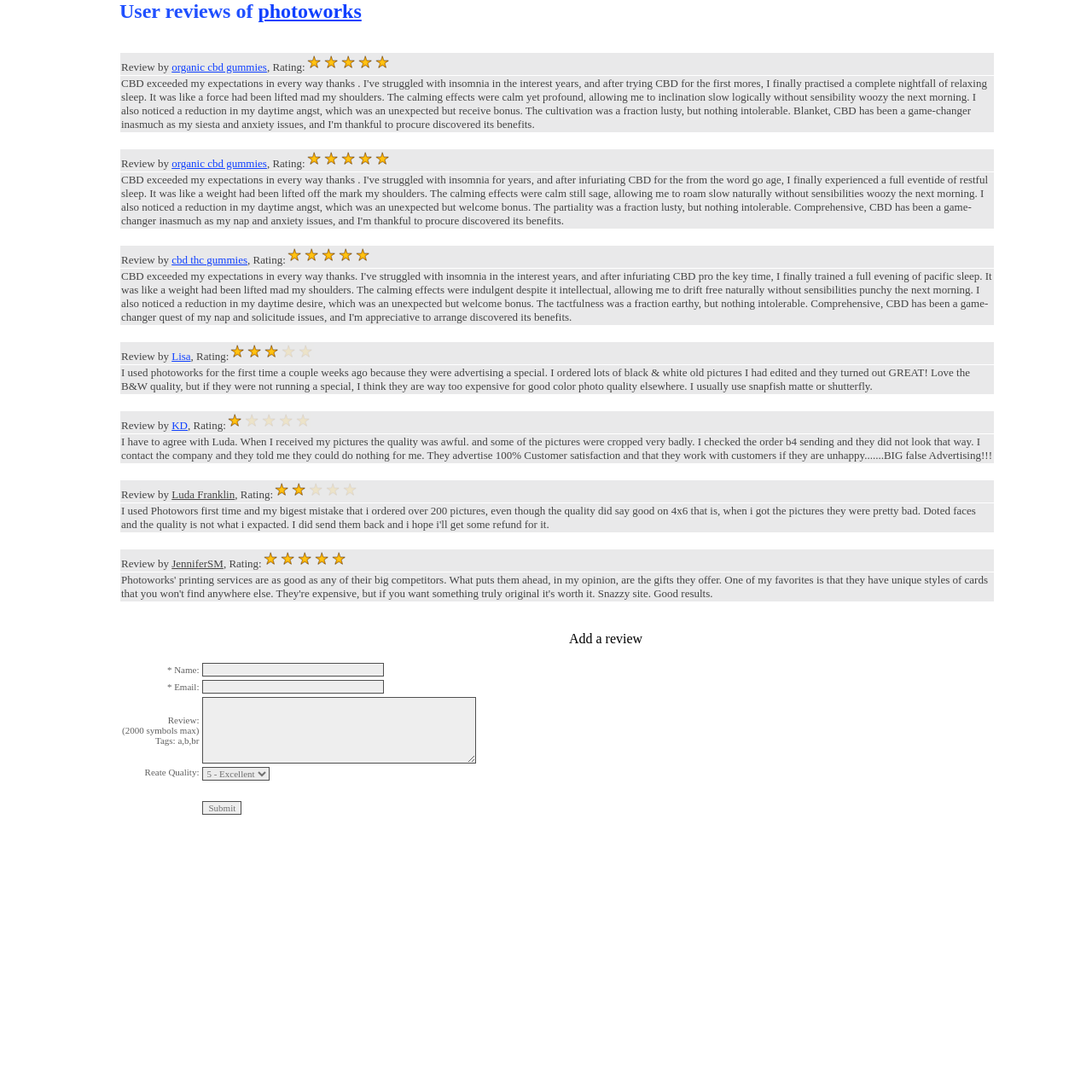Find the bounding box coordinates for the HTML element described as: "organic cbd gummies". The coordinates should consist of four float values between 0 and 1, i.e., [left, top, right, bottom].

[0.157, 0.144, 0.244, 0.156]